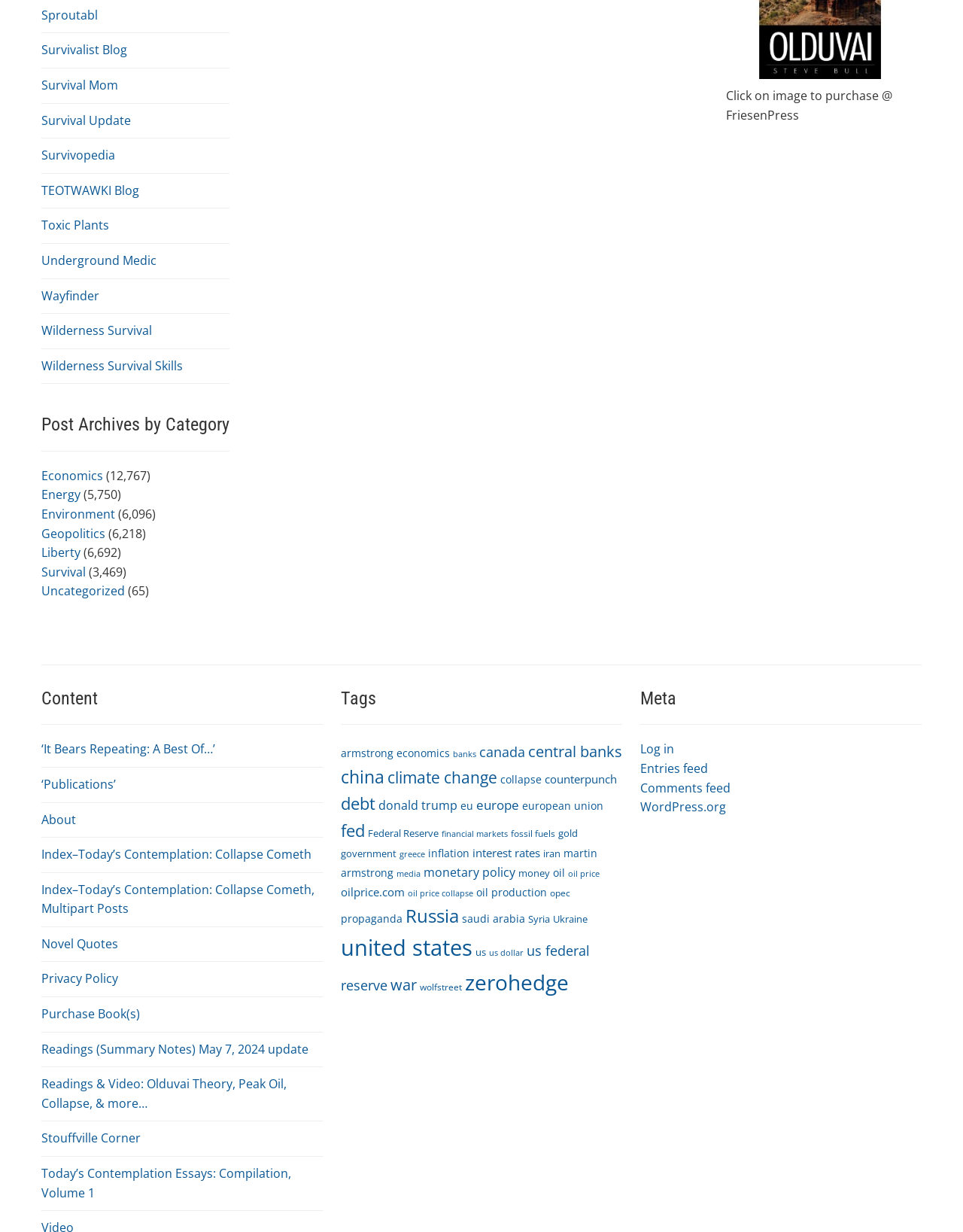Identify the bounding box coordinates of the element to click to follow this instruction: 'Read 'Today’s Contemplation Essays: Compilation, Volume 1''. Ensure the coordinates are four float values between 0 and 1, provided as [left, top, right, bottom].

[0.043, 0.946, 0.302, 0.975]